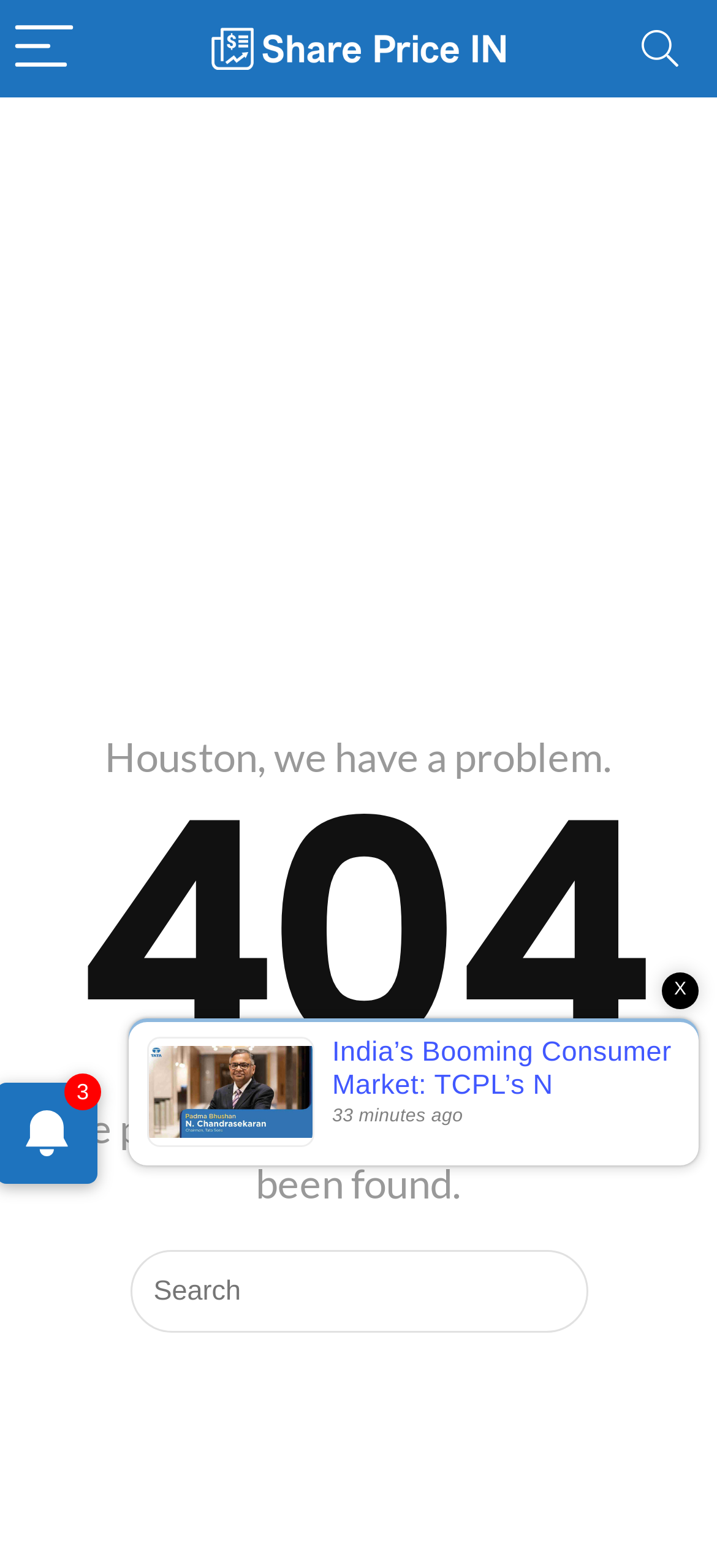Determine the bounding box of the UI component based on this description: "aria-label="Search"". The bounding box coordinates should be four float values between 0 and 1, i.e., [left, top, right, bottom].

[0.859, 0.0, 0.982, 0.062]